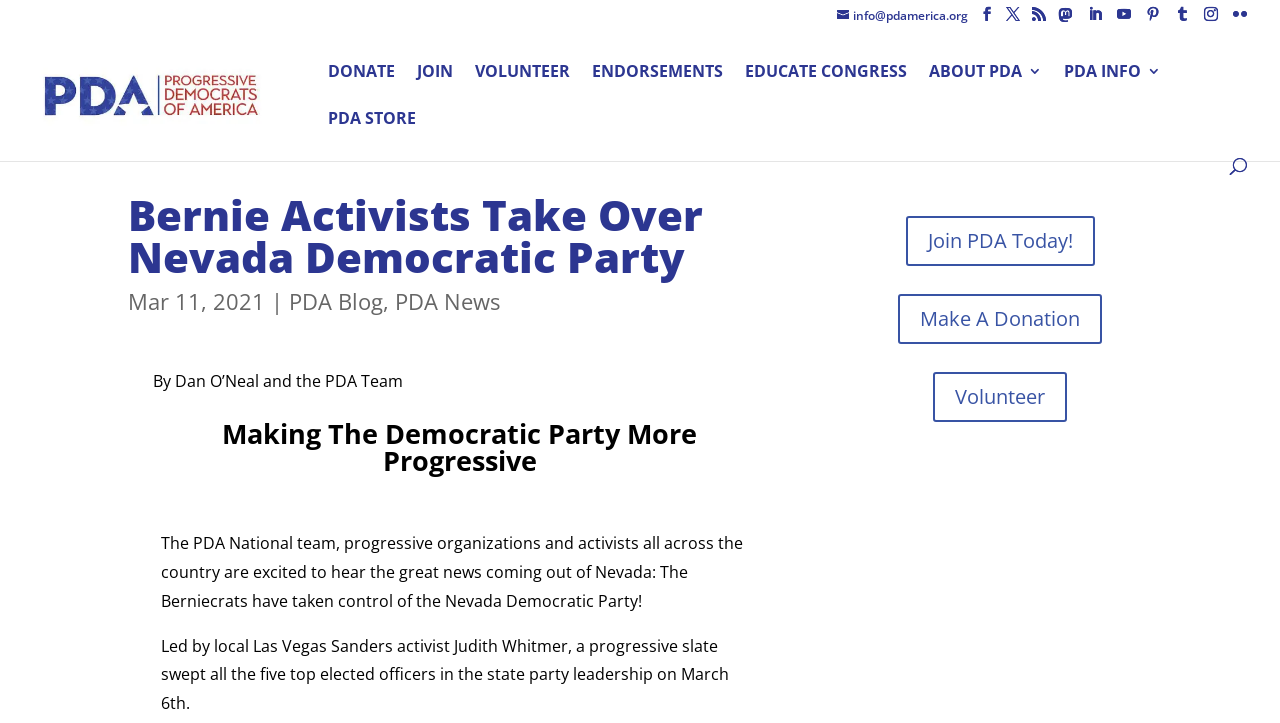What is the name of the local Las Vegas Sanders activist?
Carefully examine the image and provide a detailed answer to the question.

I read the text in the blog post and found the name of the local Las Vegas Sanders activist, which is Judith Whitmer. She is mentioned as the leader of the progressive slate that swept the state party leadership.